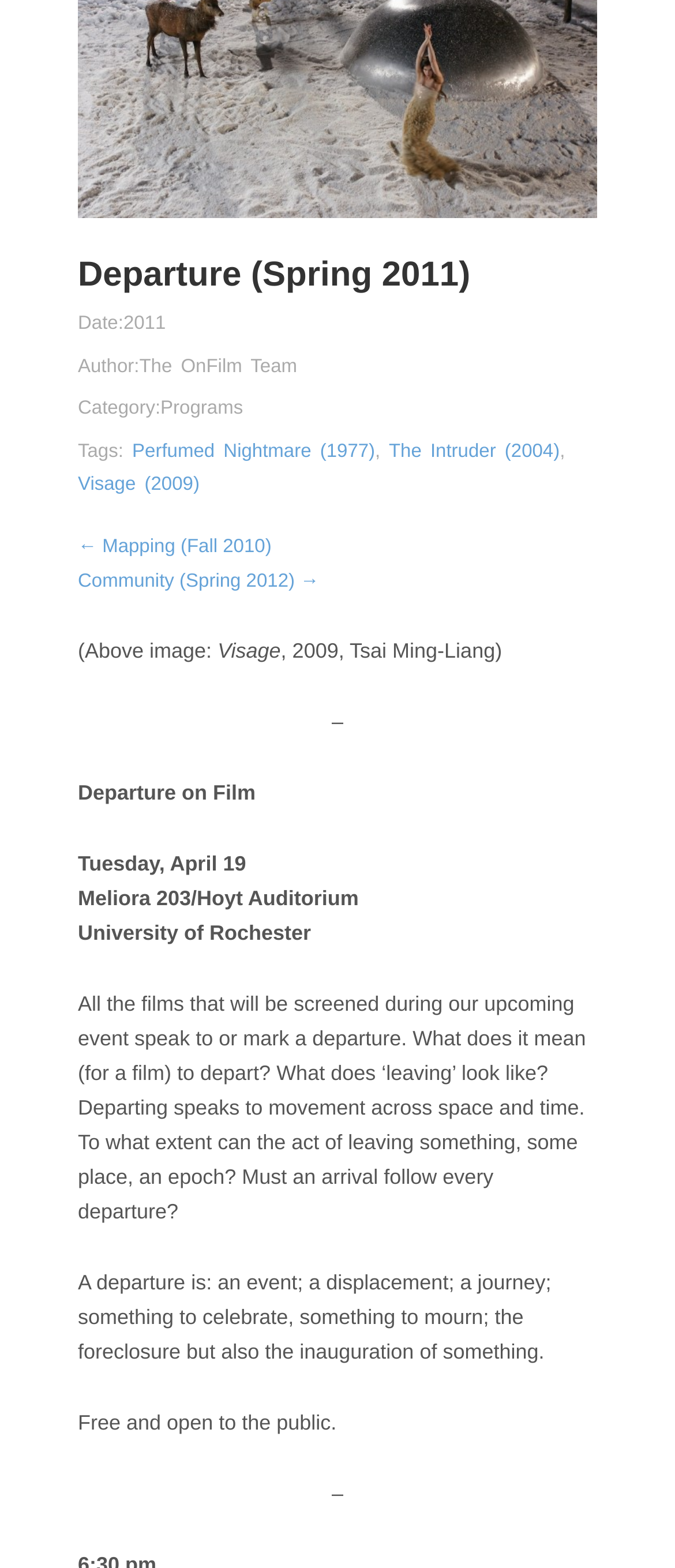Provide the bounding box coordinates of the HTML element described by the text: "The OnFilm Team". The coordinates should be in the format [left, top, right, bottom] with values between 0 and 1.

[0.206, 0.227, 0.44, 0.24]